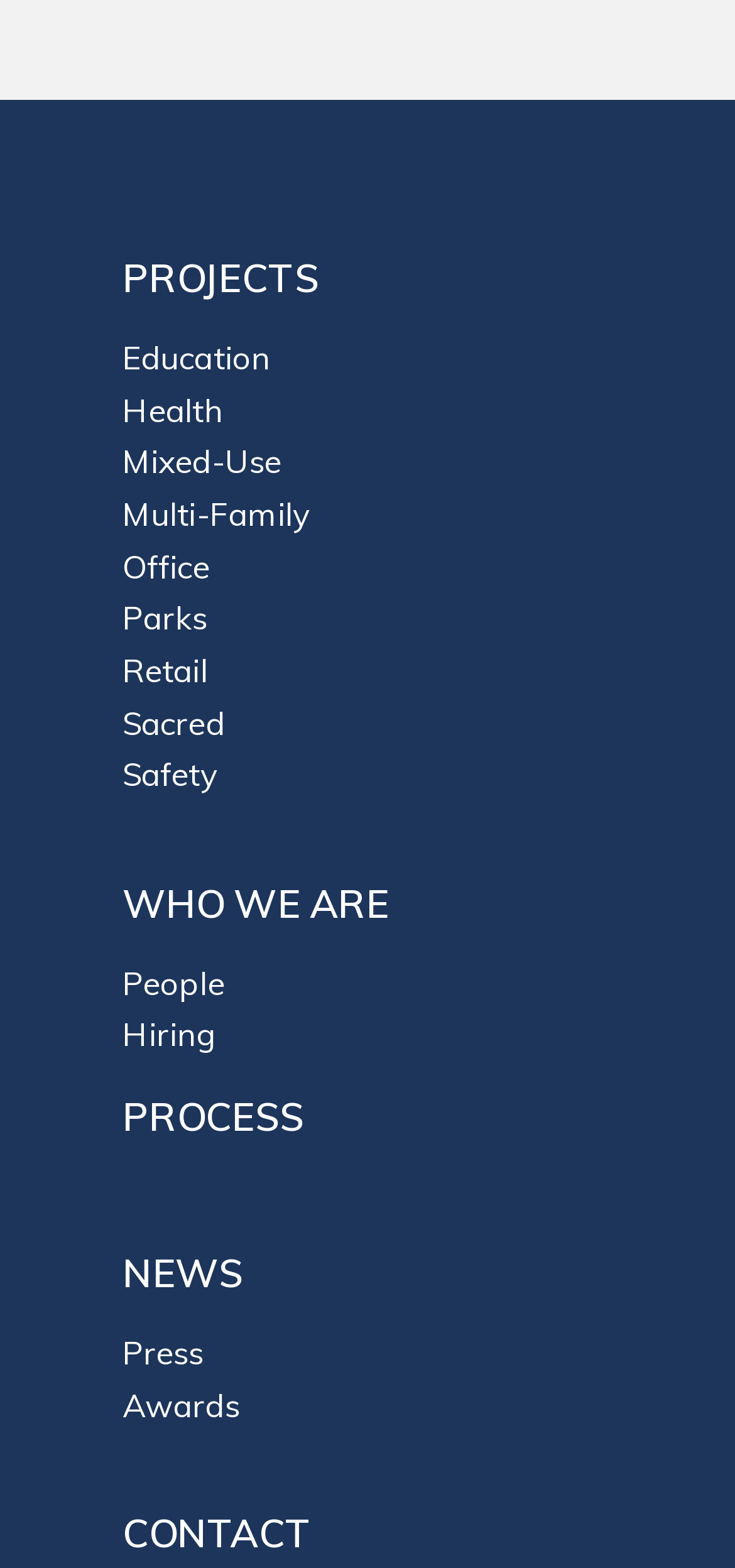Using the element description Multi-Family, predict the bounding box coordinates for the UI element. Provide the coordinates in (top-left x, top-left y, bottom-right x, bottom-right y) format with values ranging from 0 to 1.

[0.167, 0.315, 0.422, 0.34]